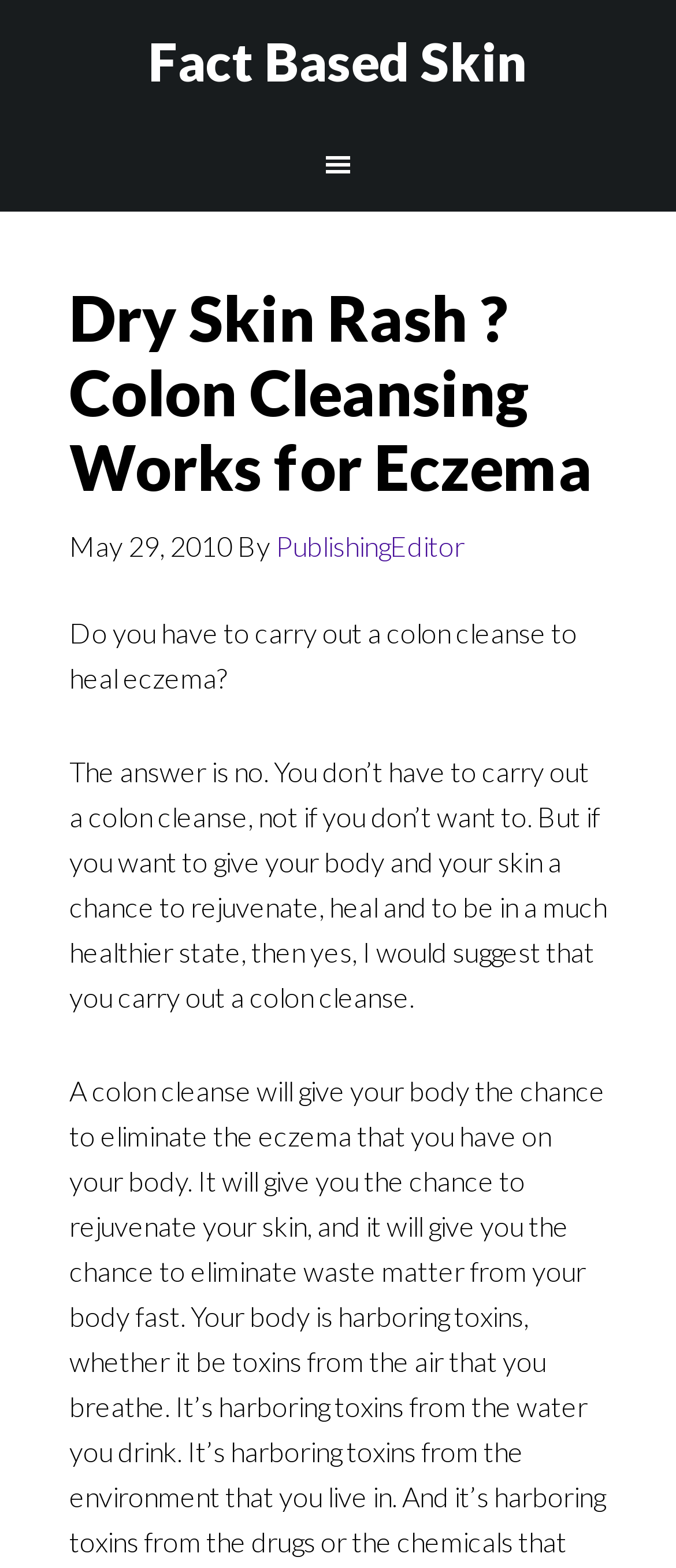Detail the features and information presented on the webpage.

The webpage is about the relationship between colon cleansing and eczema, specifically addressing the question of whether a colon cleanse is necessary to heal eczema. 

At the top of the page, there is a link to "Fact Based Skin" on the top-left side, and a navigation menu labeled "Main" that spans across the top of the page. 

Below the navigation menu, there is a header section that contains the title "Dry Skin Rash? Colon Cleansing Works for Eczema" in a large font, followed by the date "May 29, 2010" and the author's name "PublishingEditor". 

The main content of the page starts with a question "Do you have to carry out a colon cleanse to heal eczema?" and is followed by a two-paragraph answer. The first paragraph states that a colon cleanse is not necessary to heal eczema, but it can be beneficial for overall health and skin rejuvenation. The second paragraph elaborates on the benefits of a colon cleanse for the body and skin.